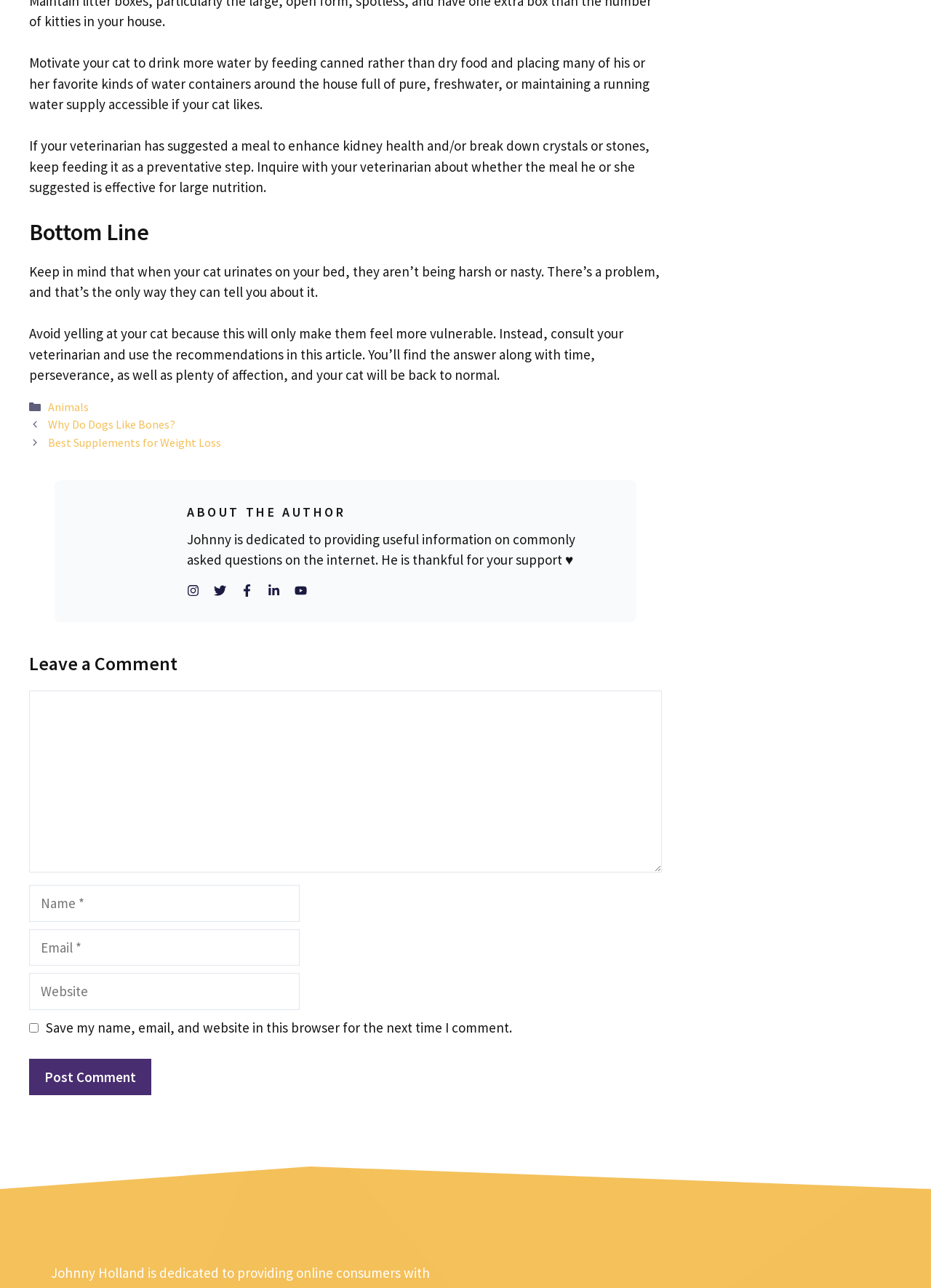Identify the bounding box for the UI element described as: "Log in / Sign up". The coordinates should be four float numbers between 0 and 1, i.e., [left, top, right, bottom].

None